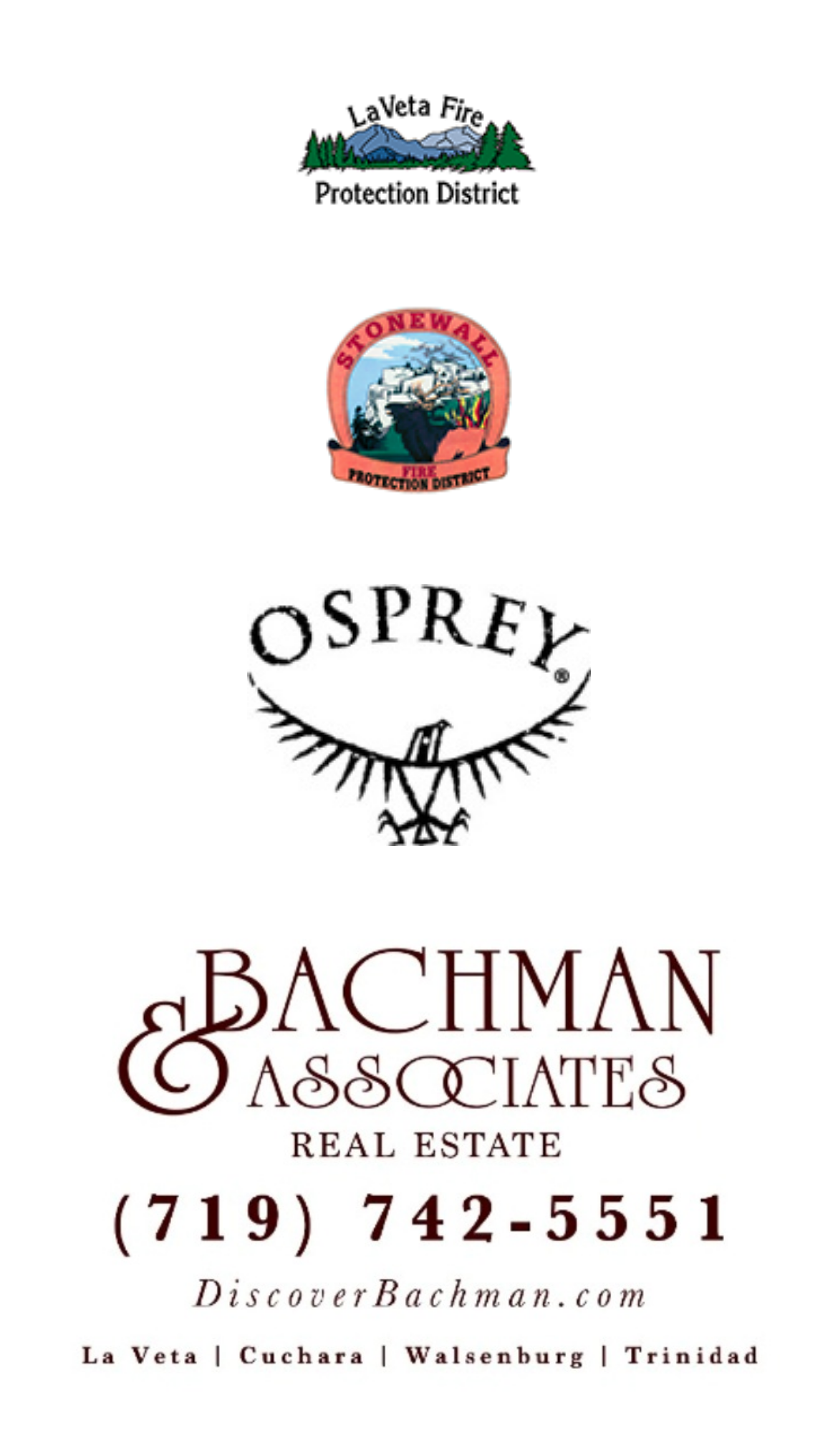Please find the bounding box coordinates in the format (top-left x, top-left y, bottom-right x, bottom-right y) for the given element description. Ensure the coordinates are floating point numbers between 0 and 1. Description: alt="Osprey" title="Osprey"

[0.295, 0.401, 0.705, 0.581]